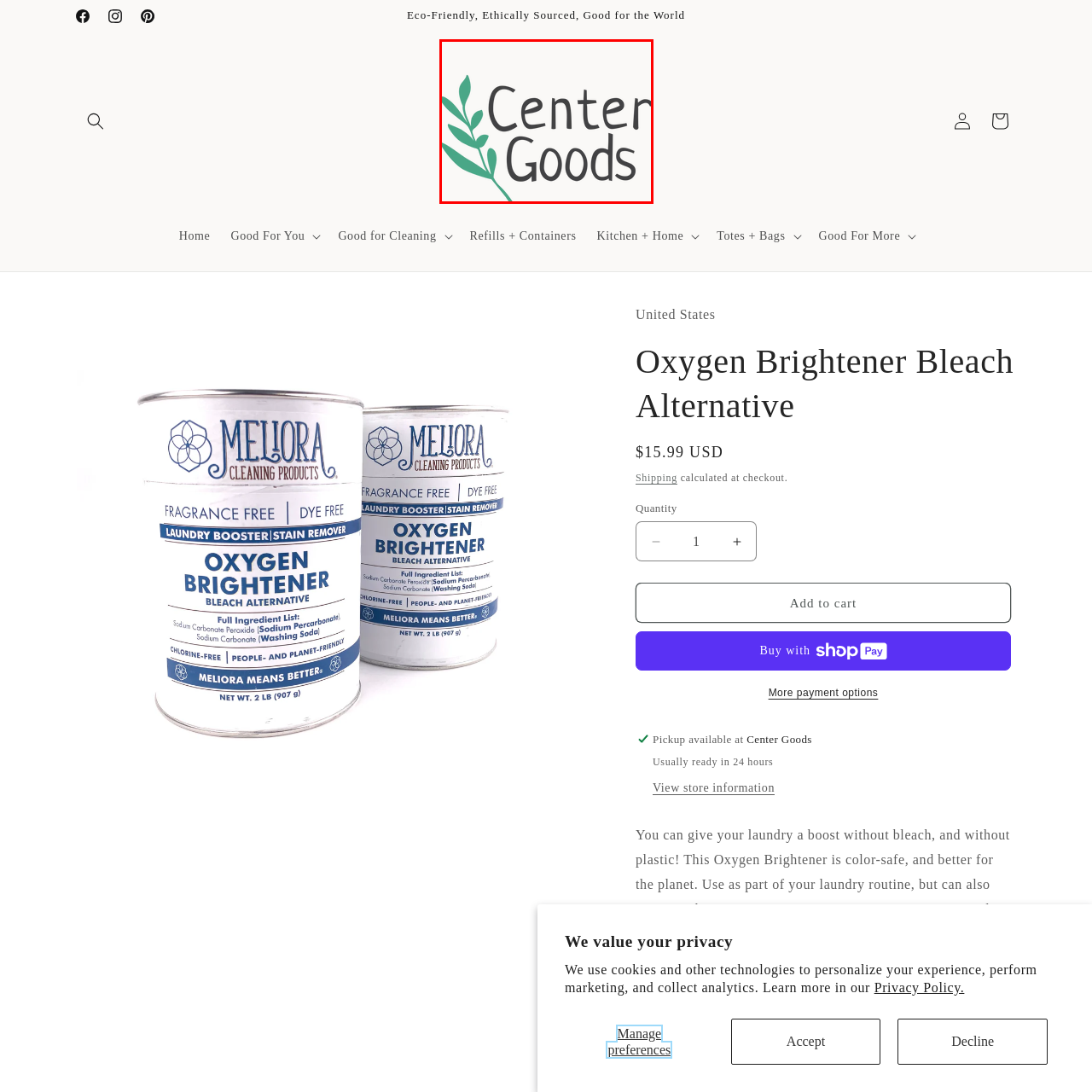What does the logo reflect?
Focus on the area within the red boundary in the image and answer the question with one word or a short phrase.

brand's focus